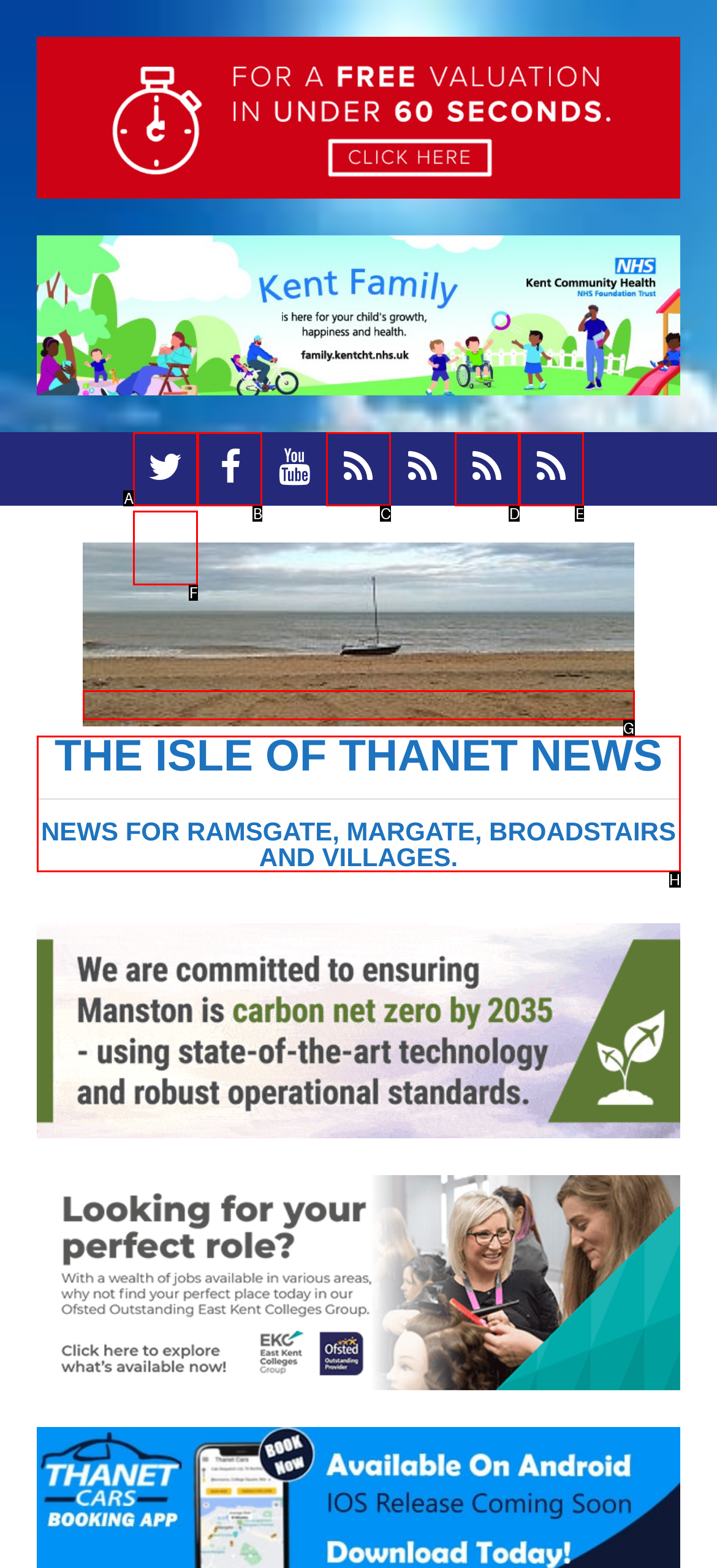Identify the letter of the UI element you should interact with to perform the task: Click the link to Twitter
Reply with the appropriate letter of the option.

F